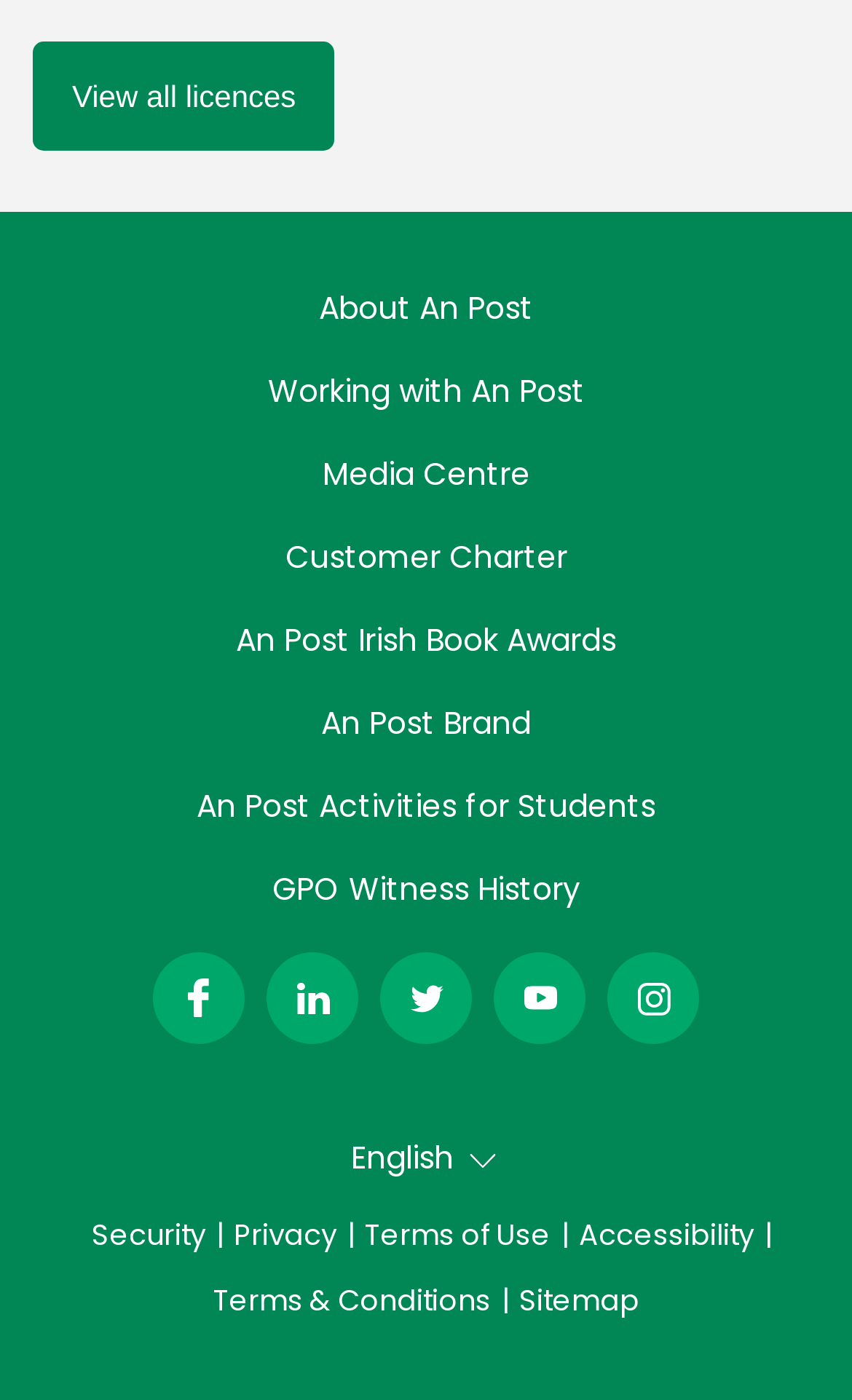Please find the bounding box for the UI component described as follows: "alt="youtube-footer-icon"".

[0.579, 0.681, 0.687, 0.746]